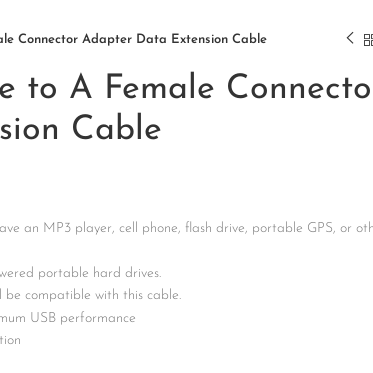Provide a brief response to the question below using one word or phrase:
How many devices can be supported in a daisy-chain configuration?

127 devices